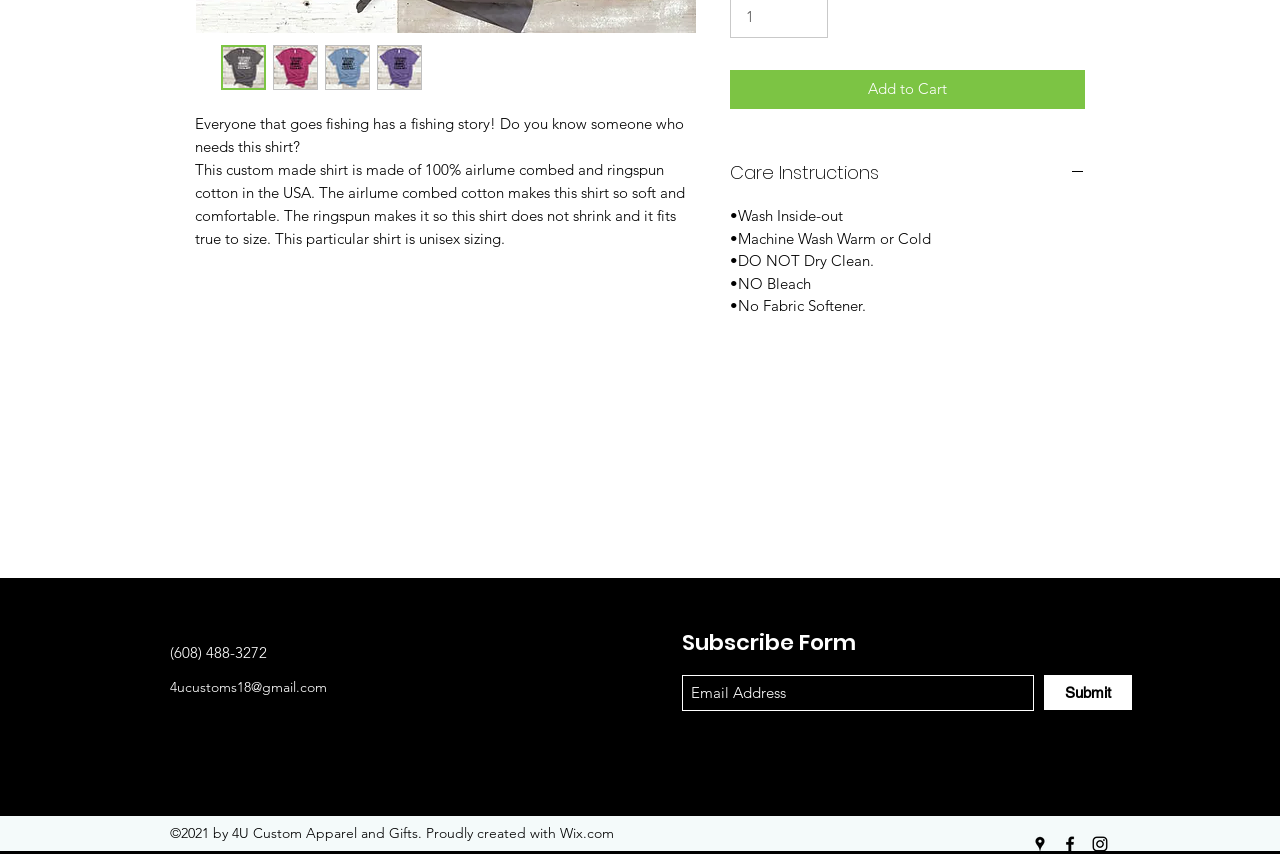Provide the bounding box coordinates for the UI element that is described by this text: "Care Instructions". The coordinates should be in the form of four float numbers between 0 and 1: [left, top, right, bottom].

[0.57, 0.183, 0.848, 0.22]